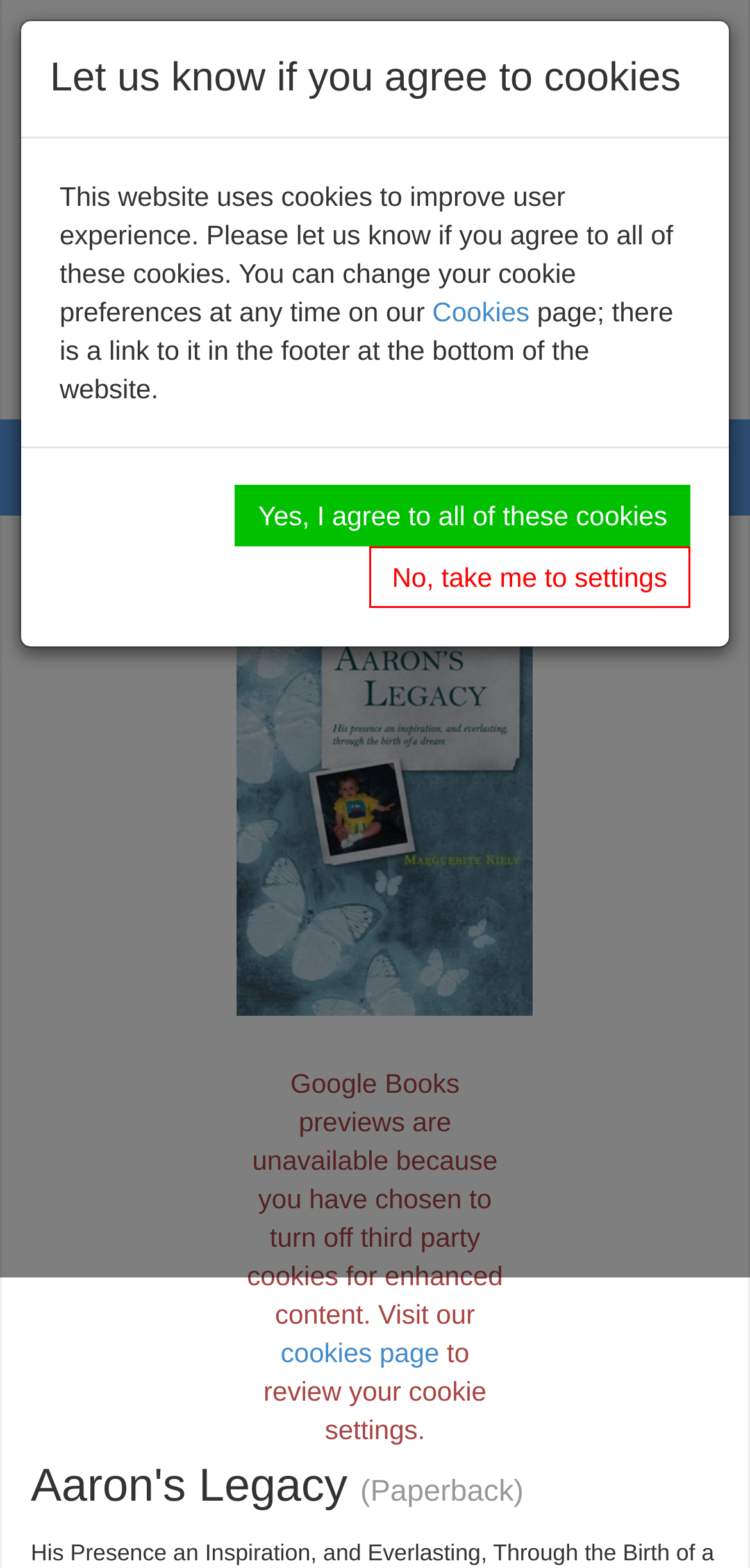Could you specify the bounding box coordinates for the clickable section to complete the following instruction: "Visit the Université de Montréal homepage"?

None